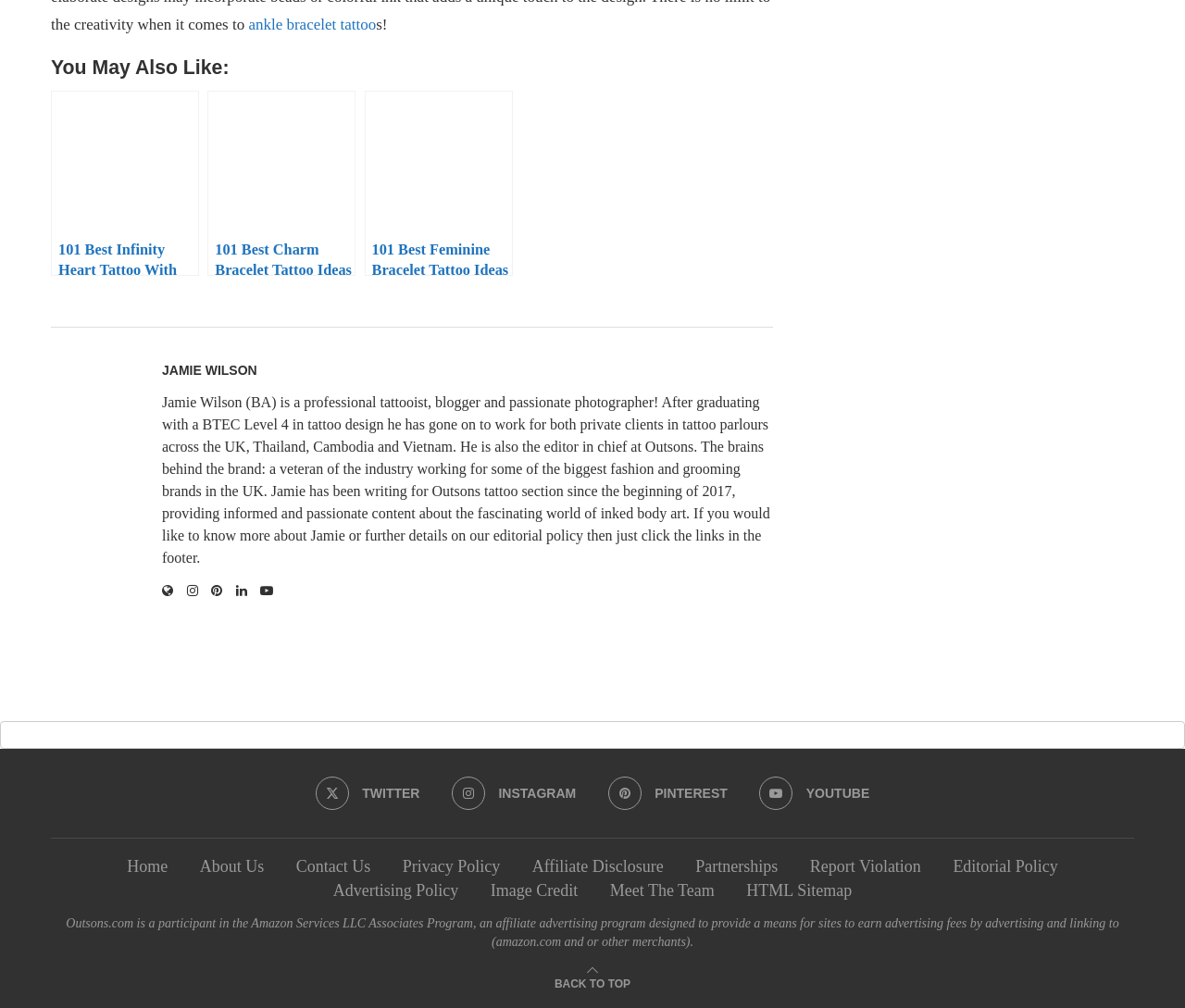Locate the coordinates of the bounding box for the clickable region that fulfills this instruction: "Click the button".

[0.609, 0.32, 0.645, 0.361]